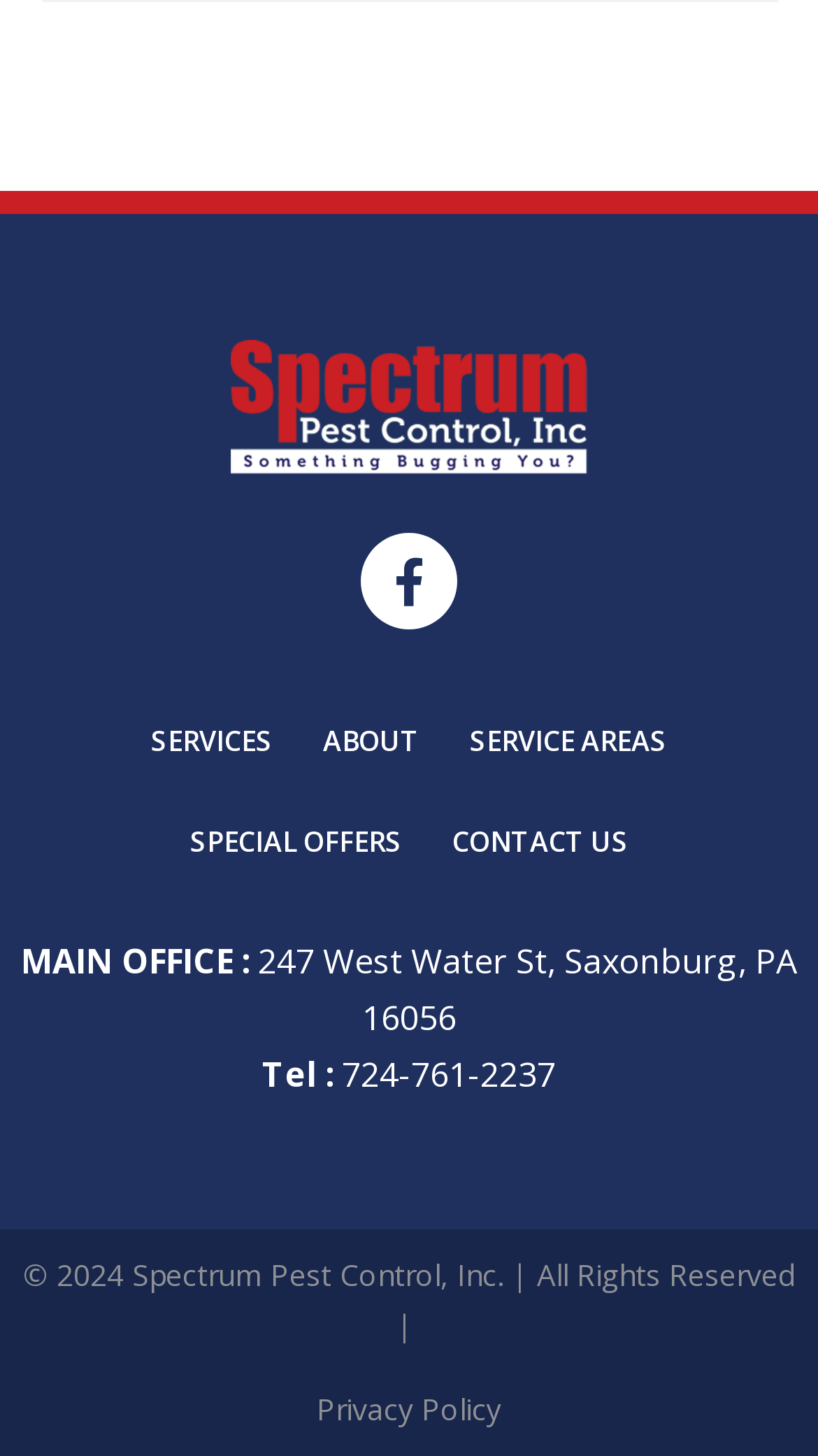What is the phone number to contact?
Answer the question in a detailed and comprehensive manner.

I found the phone number by looking at the link element that says 'Tel : 724-761-2237', which is likely a contact information.